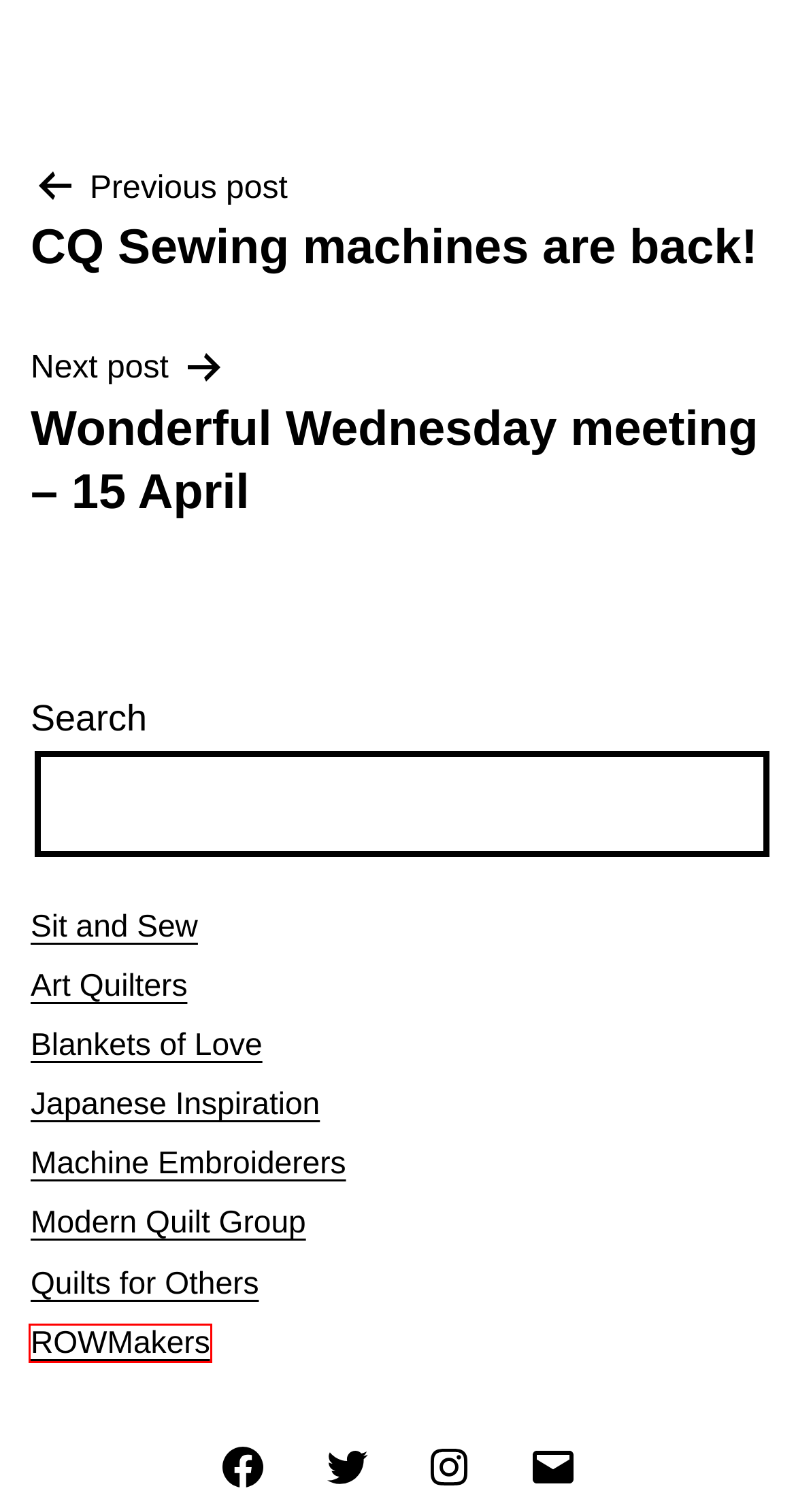Given a screenshot of a webpage featuring a red bounding box, identify the best matching webpage description for the new page after the element within the red box is clicked. Here are the options:
A. Sit and Sew Sessions - Canberra Quilters Inc.
B. CQ Sewing machines are back! - Canberra Quilters Inc.
C. Wonderful Wednesday meeting - 15 April - Canberra Quilters Inc.
D. Art Quilts - Canberra Quilters Inc.
E. Japanese Inspiration - Canberra Quilters Inc.
F. Blankets of Love - Canberra Quilters Inc.
G. ROWMakers - Canberra Quilters Inc.
H. Machine Embroiderers - Canberra Quilters Inc.

G